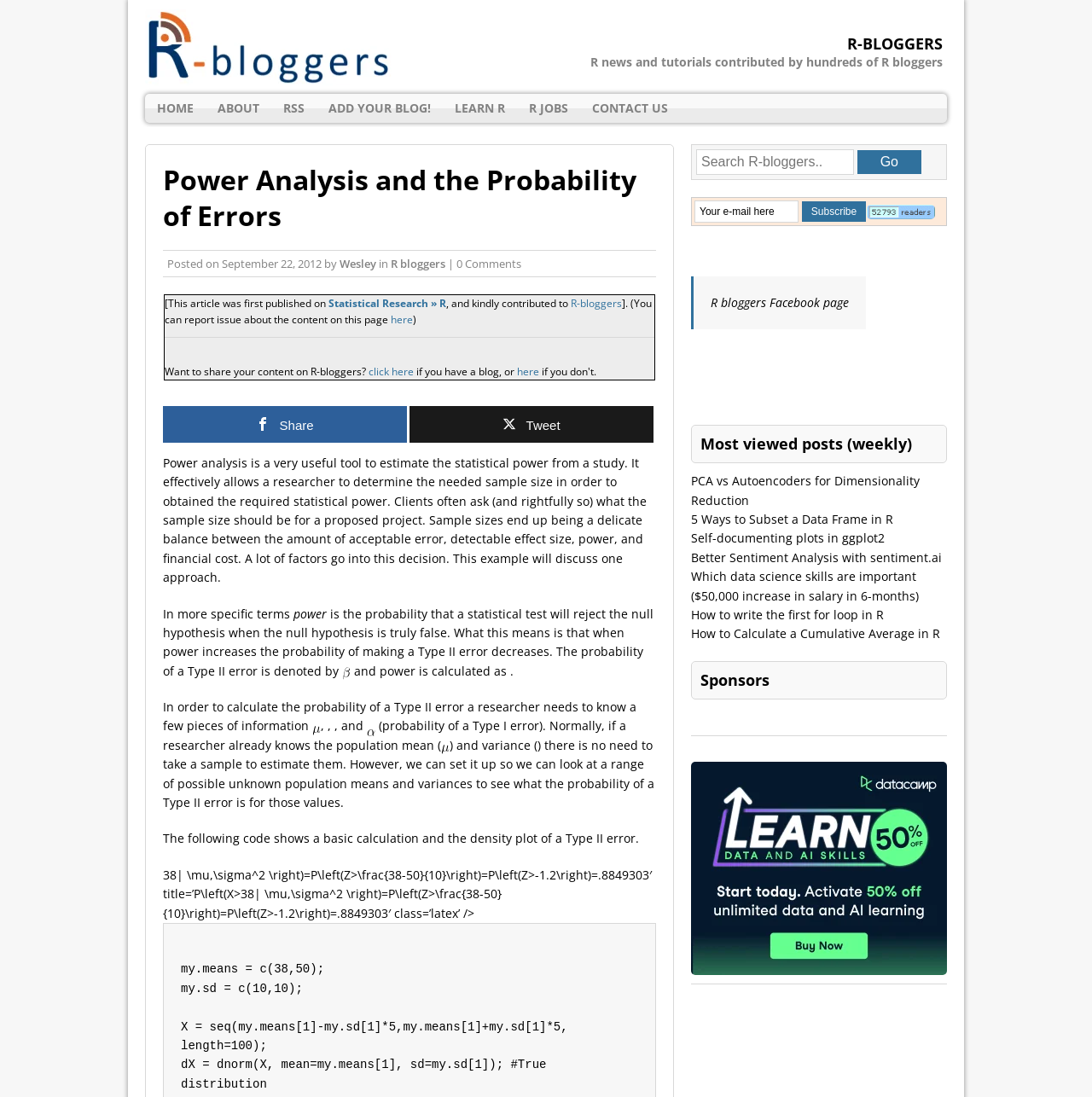Find and provide the bounding box coordinates for the UI element described with: "name="q" placeholder="Search R-bloggers.."".

[0.638, 0.136, 0.782, 0.159]